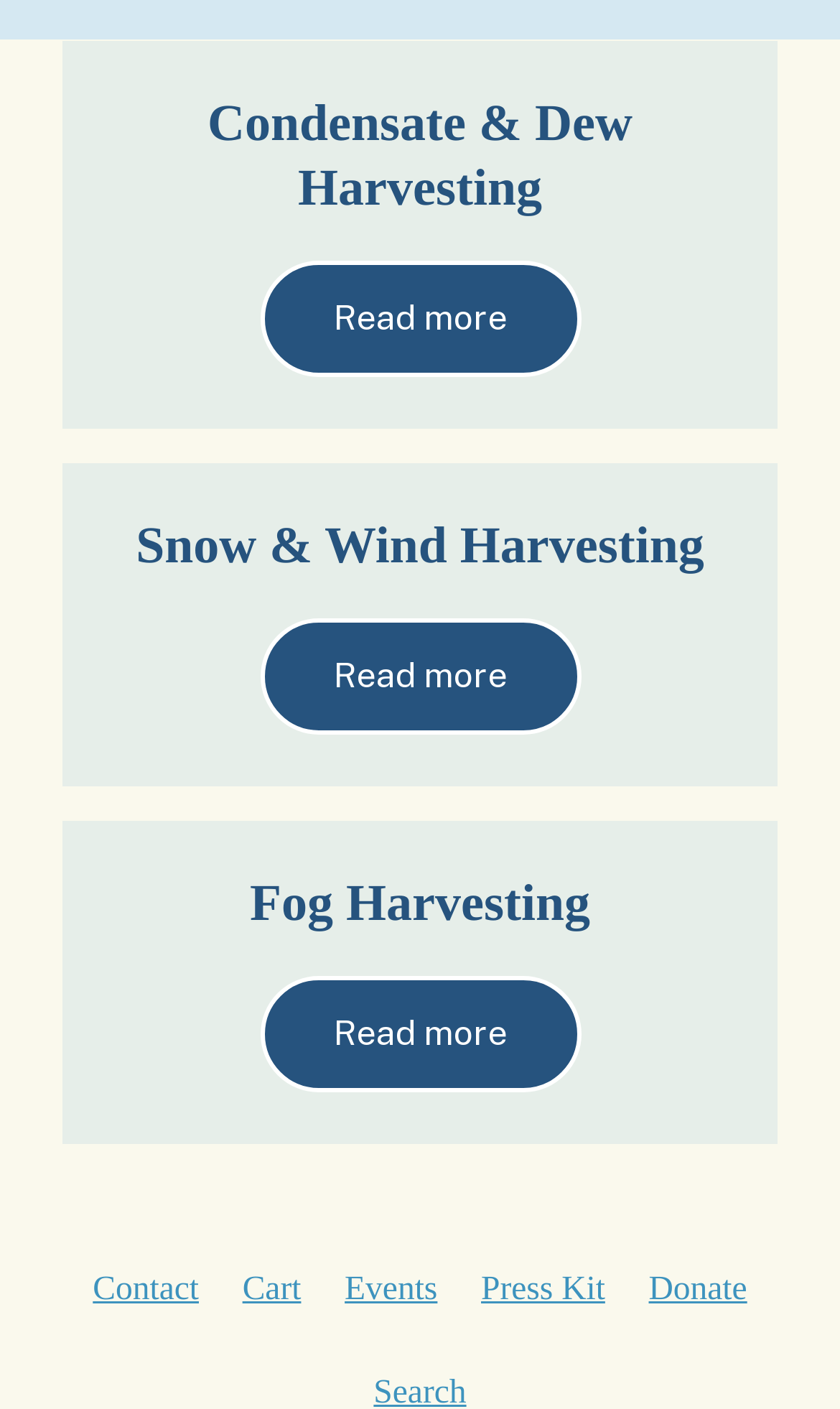How many links are in the bottom navigation bar?
Please answer the question with a single word or phrase, referencing the image.

5